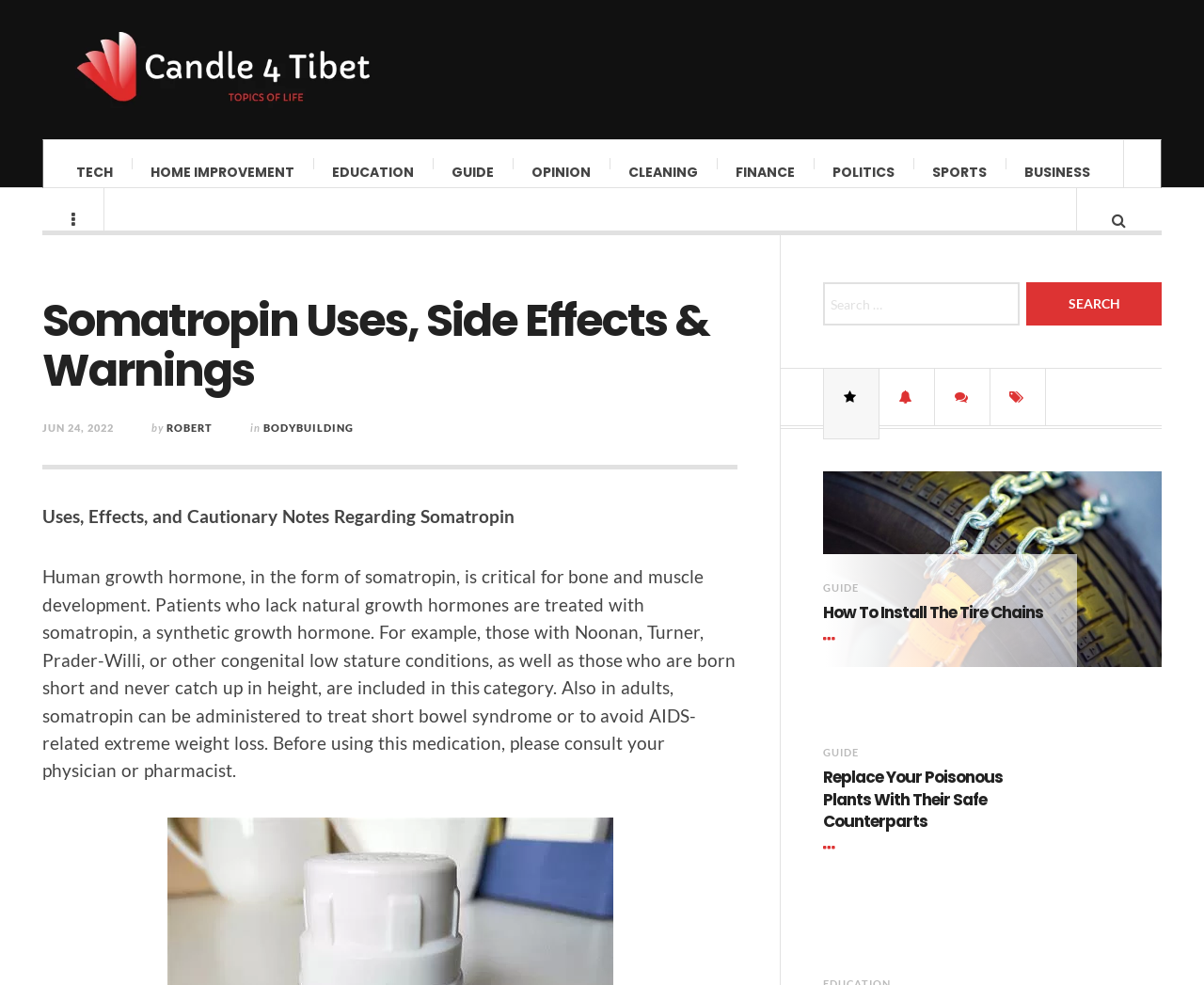Using the information from the screenshot, answer the following question thoroughly:
What is somatropin used for?

According to the webpage, somatropin is critical for bone and muscle development, and patients who lack natural growth hormones are treated with somatropin. This is evident from the text 'Human growth hormone, in the form of somatropin, is critical for bone and muscle development.'